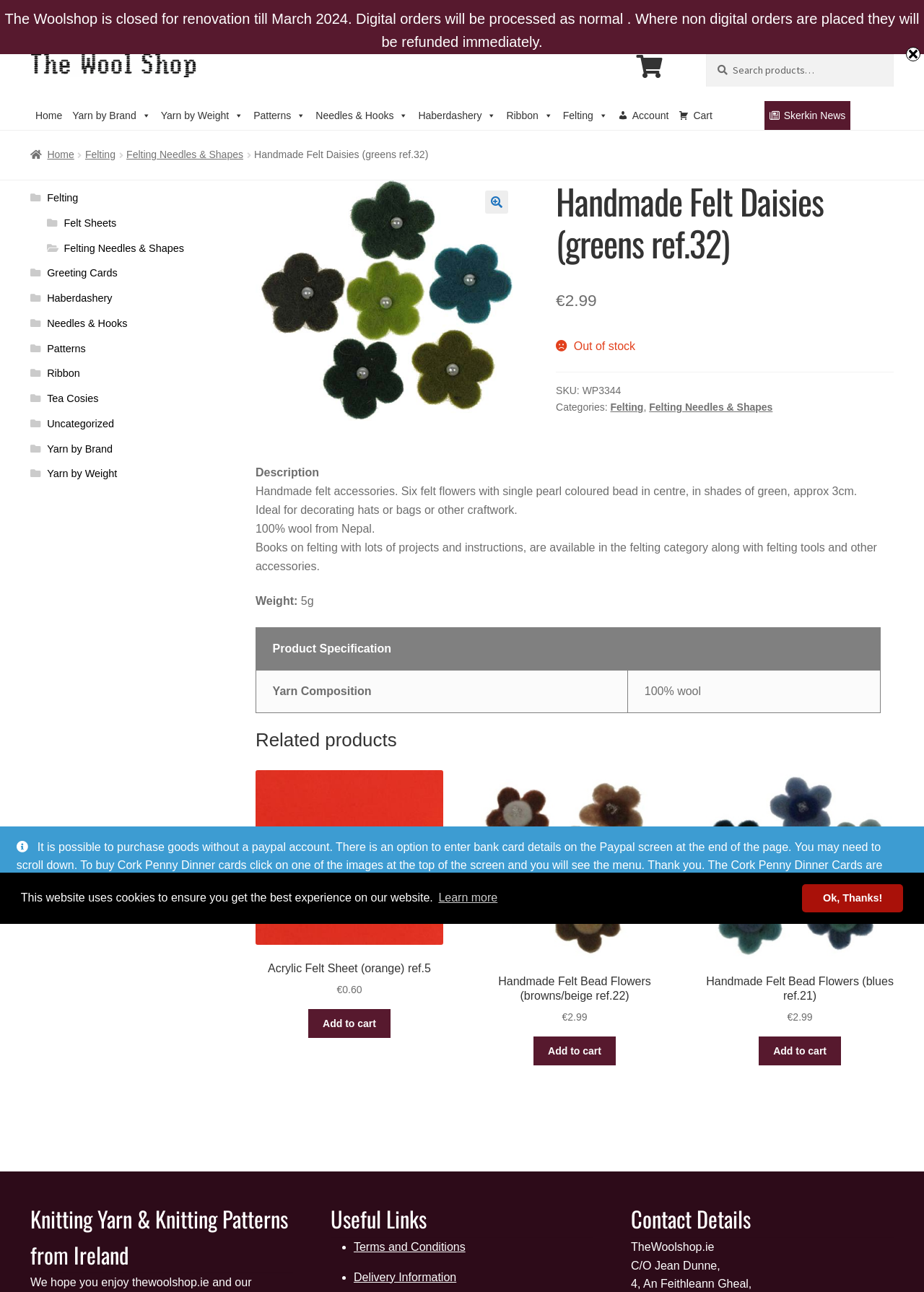Locate the headline of the webpage and generate its content.

Handmade Felt Daisies (greens ref.32)